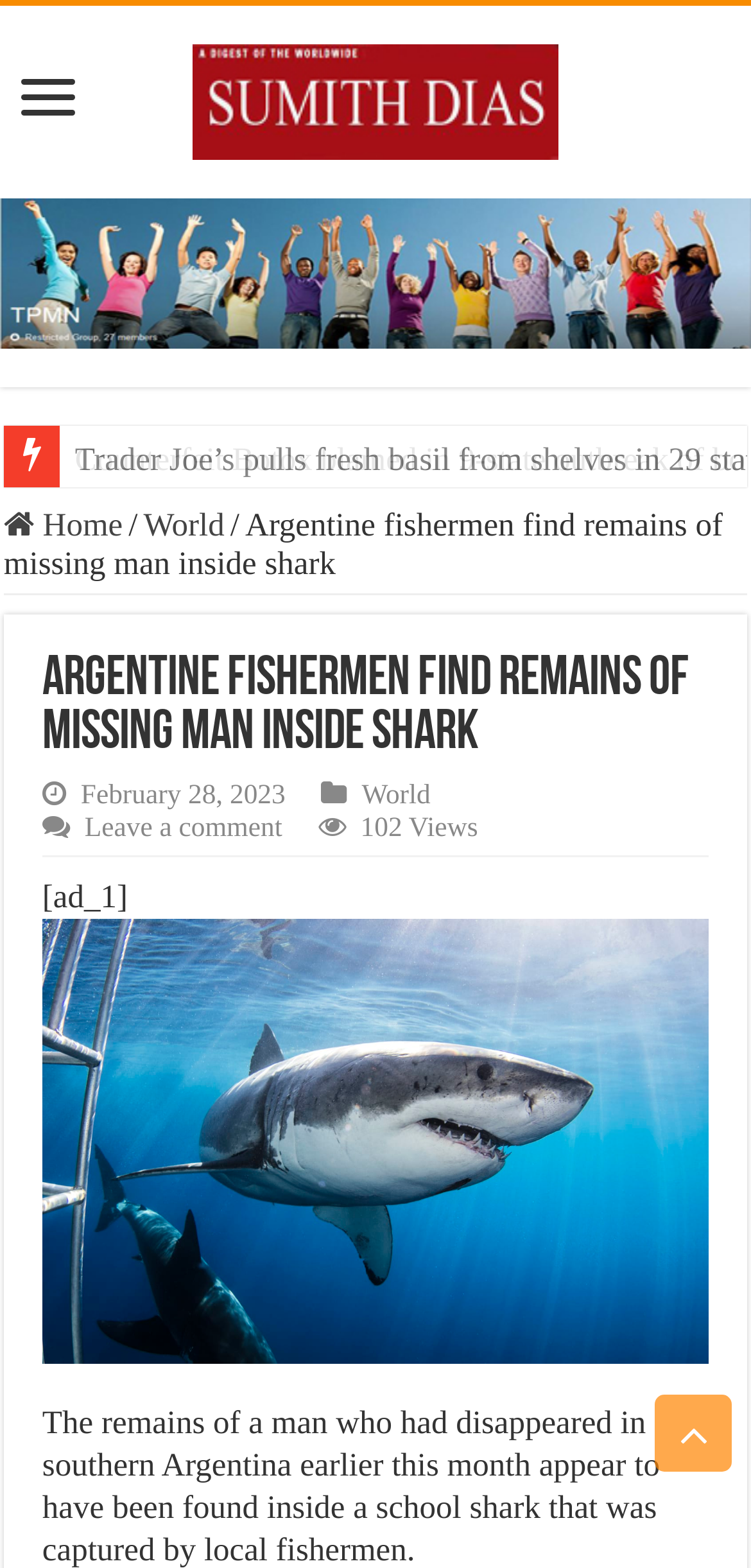Extract the main headline from the webpage and generate its text.

Argentine fishermen find remains of missing man inside shark